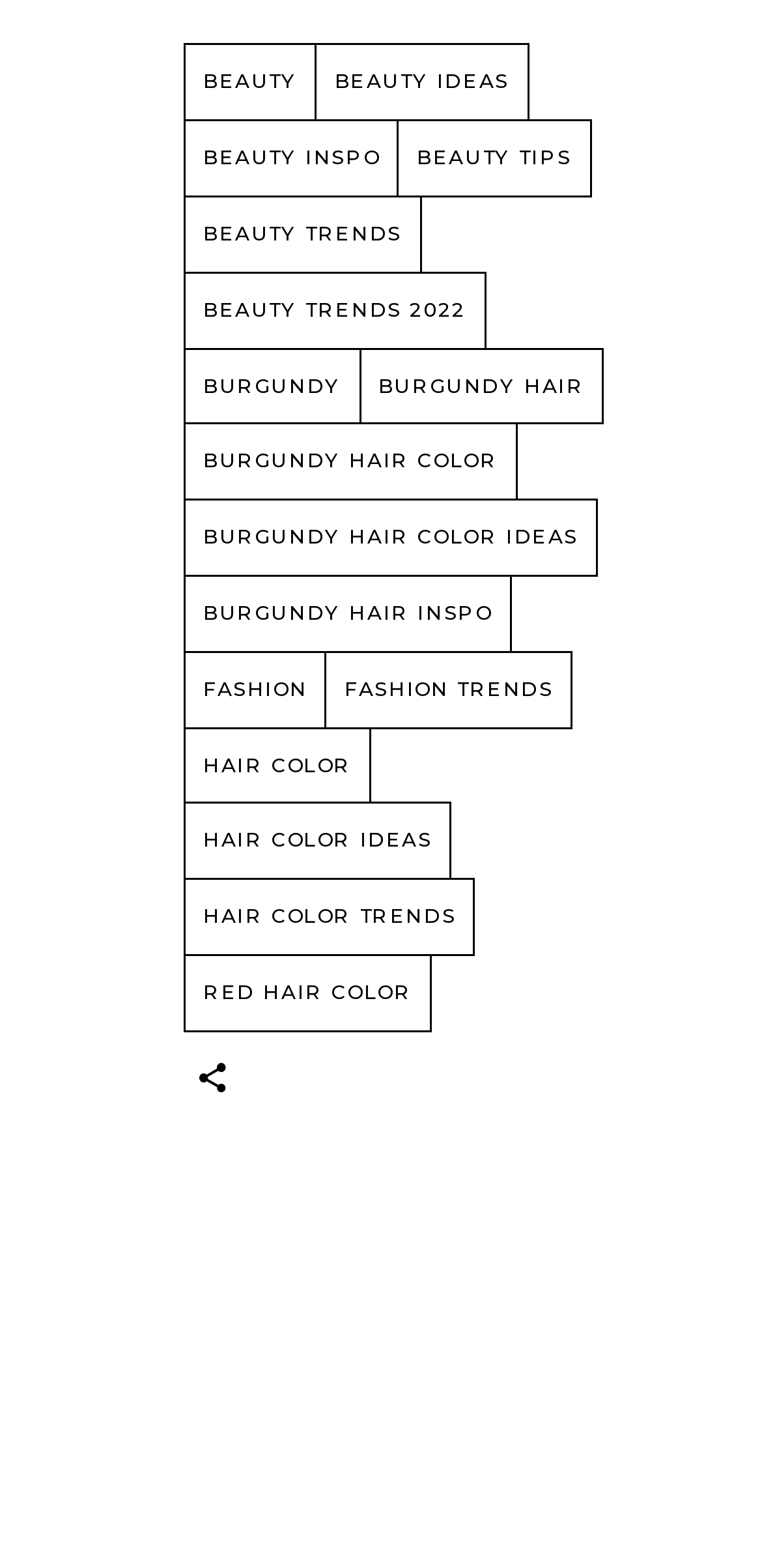Provide a thorough and detailed response to the question by examining the image: 
What is the main category of the webpage?

The webpage has multiple links related to beauty, such as 'BEAUTY', 'BEAUTY IDEAS', 'BEAUTY INSPO', and 'BEAUTY TIPS', which suggests that the main category of the webpage is beauty.